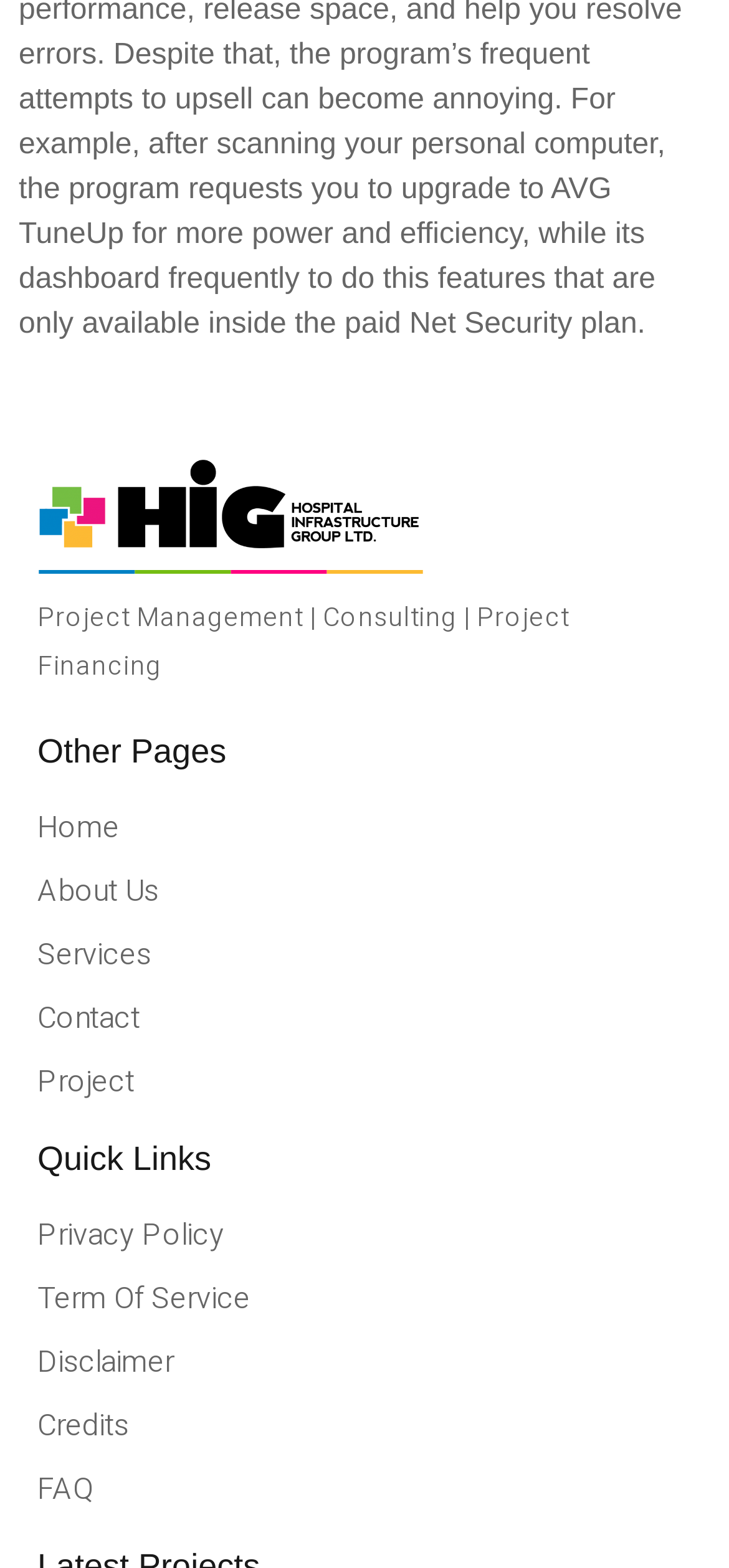Find the bounding box coordinates of the UI element according to this description: "Term Of Service".

[0.051, 0.814, 0.949, 0.842]